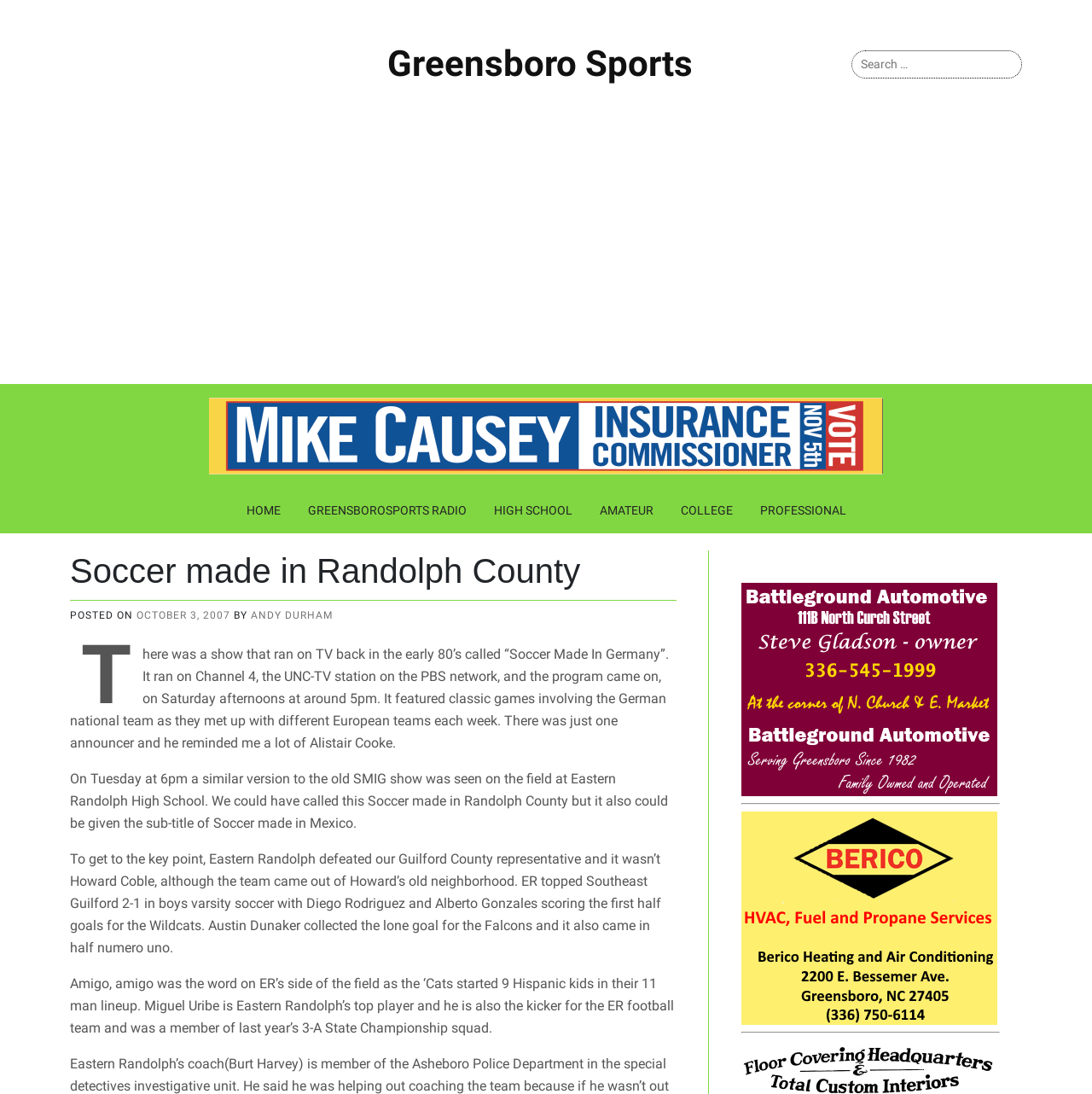What is the date of the article?
From the screenshot, provide a brief answer in one word or phrase.

October 3, 2007